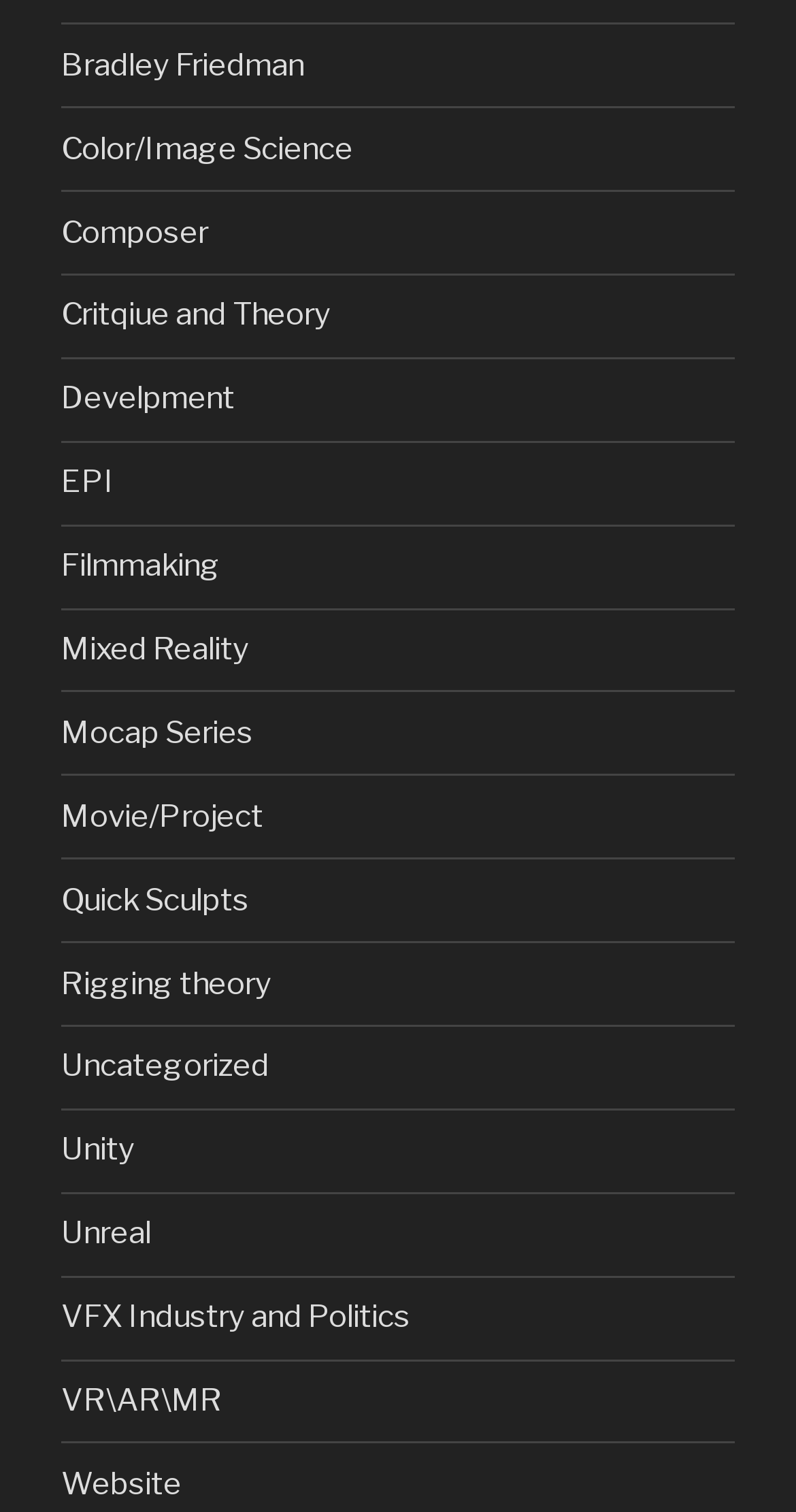From the screenshot, find the bounding box of the UI element matching this description: "VFX Industry and Politics". Supply the bounding box coordinates in the form [left, top, right, bottom], each a float between 0 and 1.

[0.077, 0.859, 0.515, 0.883]